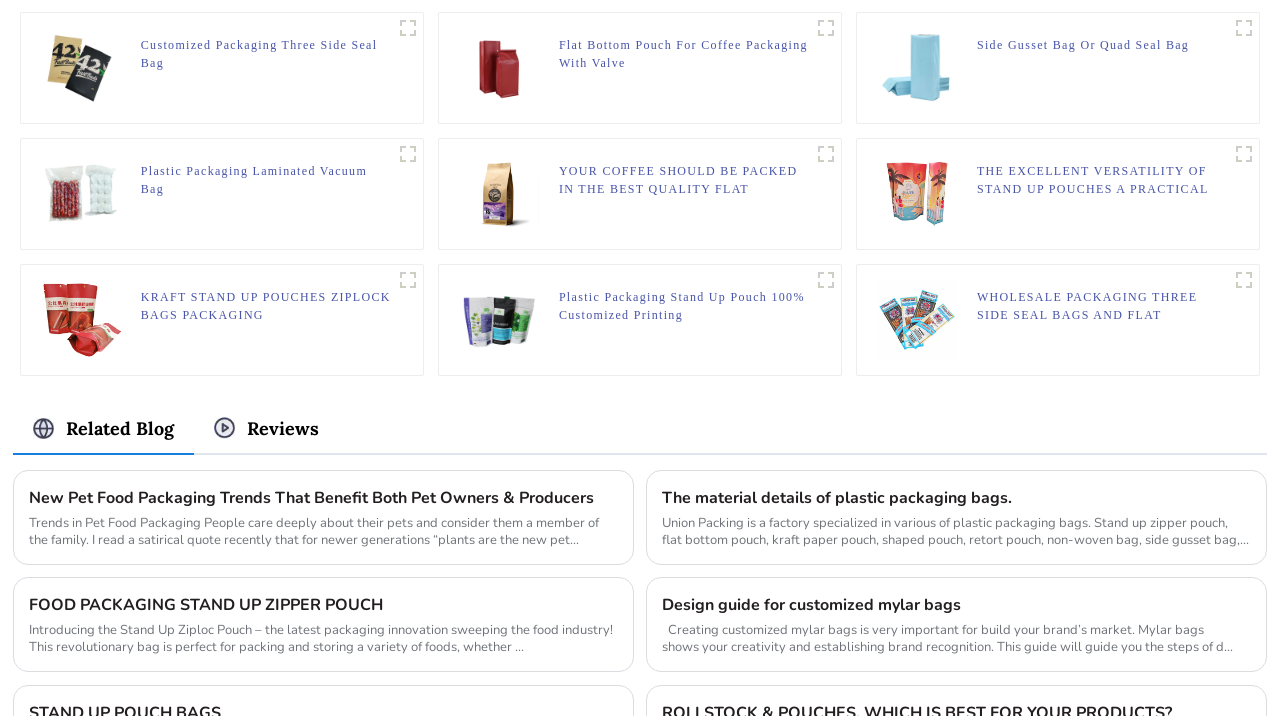Provide the bounding box coordinates for the area that should be clicked to complete the instruction: "view Bukit Banyan image".

None